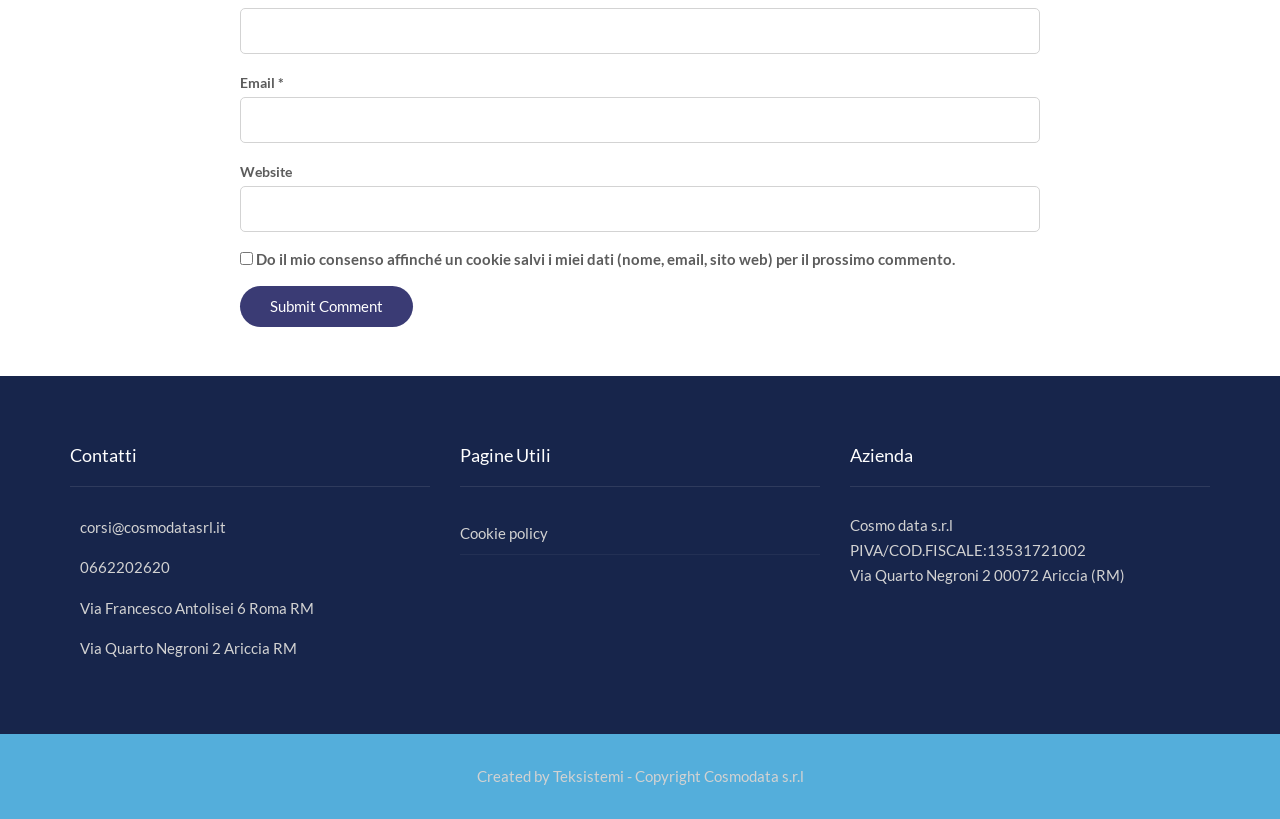Given the description "corsi@cosmodatasrl.it", provide the bounding box coordinates of the corresponding UI element.

[0.055, 0.633, 0.177, 0.654]